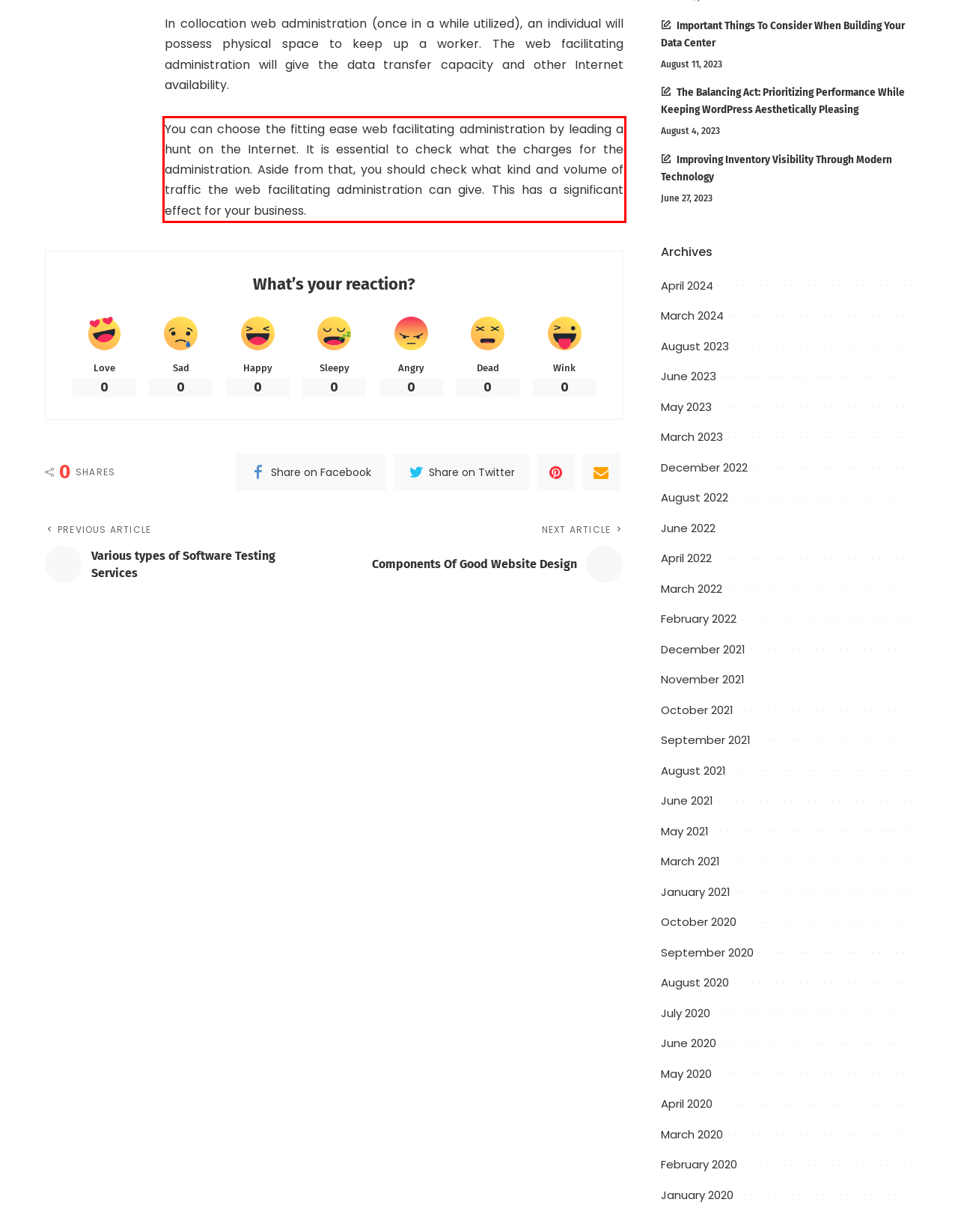You have a screenshot of a webpage with a UI element highlighted by a red bounding box. Use OCR to obtain the text within this highlighted area.

You can choose the fitting ease web facilitating administration by leading a hunt on the Internet. It is essential to check what the charges for the administration. Aside from that, you should check what kind and volume of traffic the web facilitating administration can give. This has a significant effect for your business.